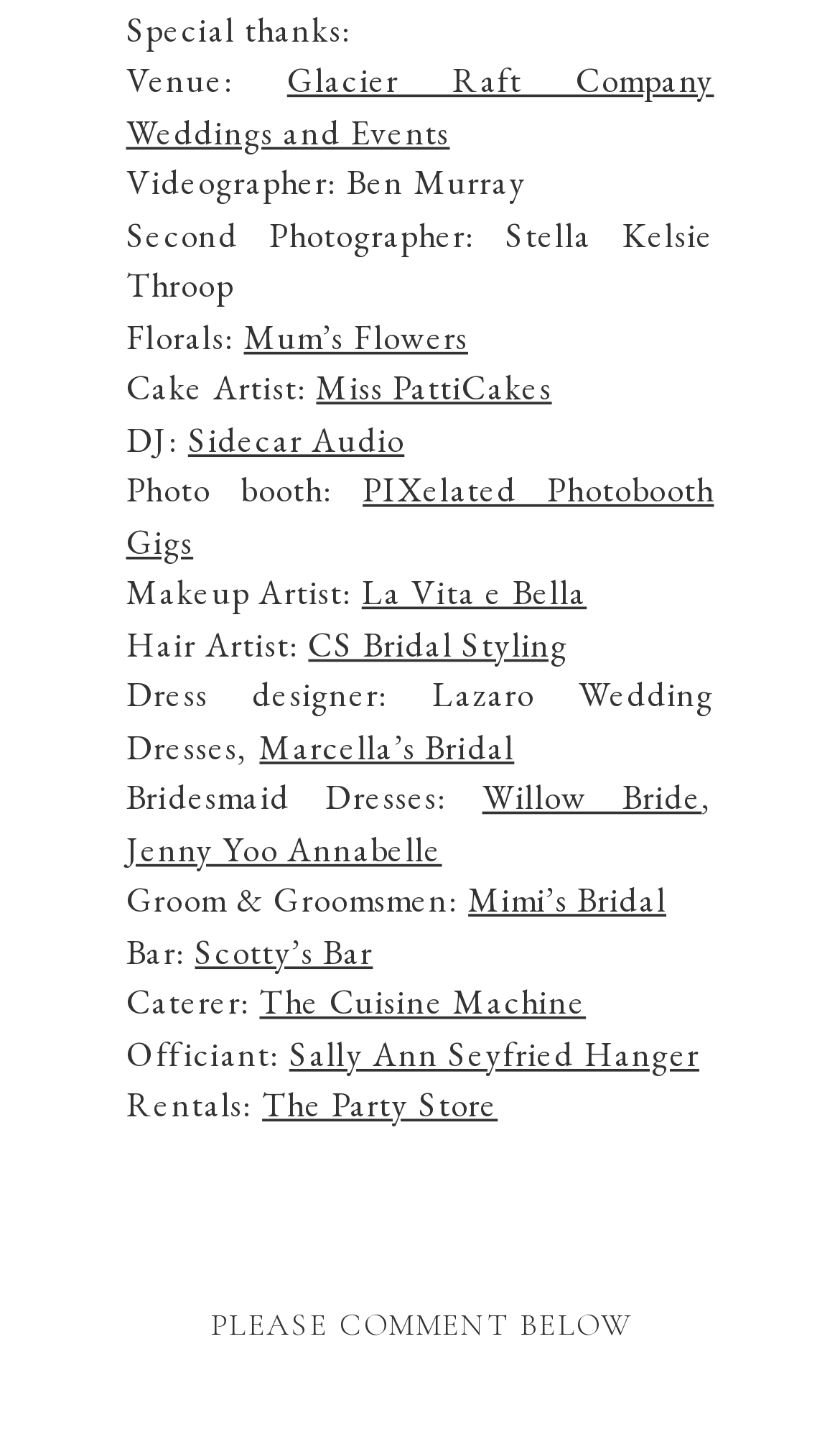Please find the bounding box coordinates of the element that must be clicked to perform the given instruction: "go to Archives". The coordinates should be four float numbers from 0 to 1, i.e., [left, top, right, bottom].

None